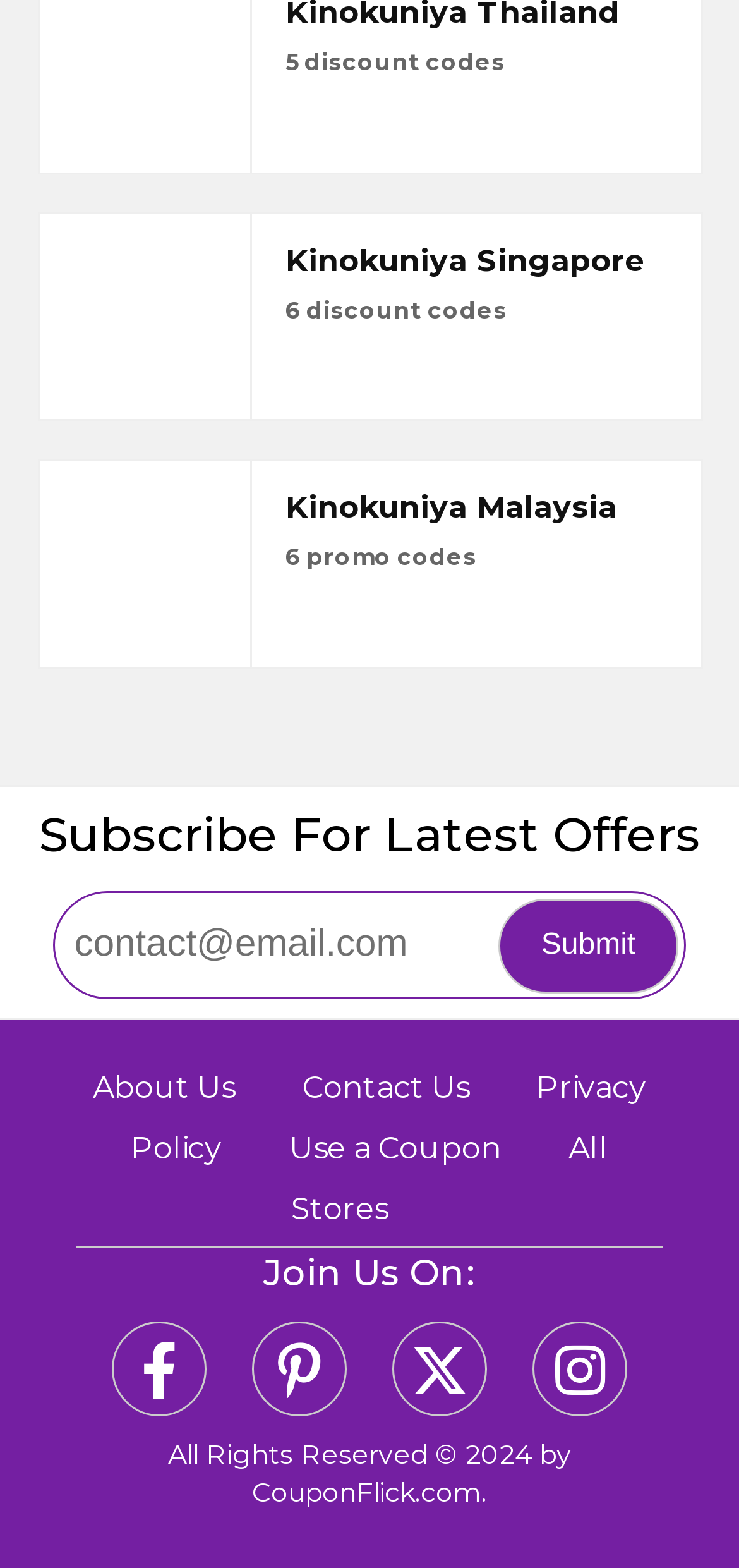Provide the bounding box coordinates of the HTML element this sentence describes: "Use a Coupon". The bounding box coordinates consist of four float numbers between 0 and 1, i.e., [left, top, right, bottom].

[0.391, 0.721, 0.678, 0.744]